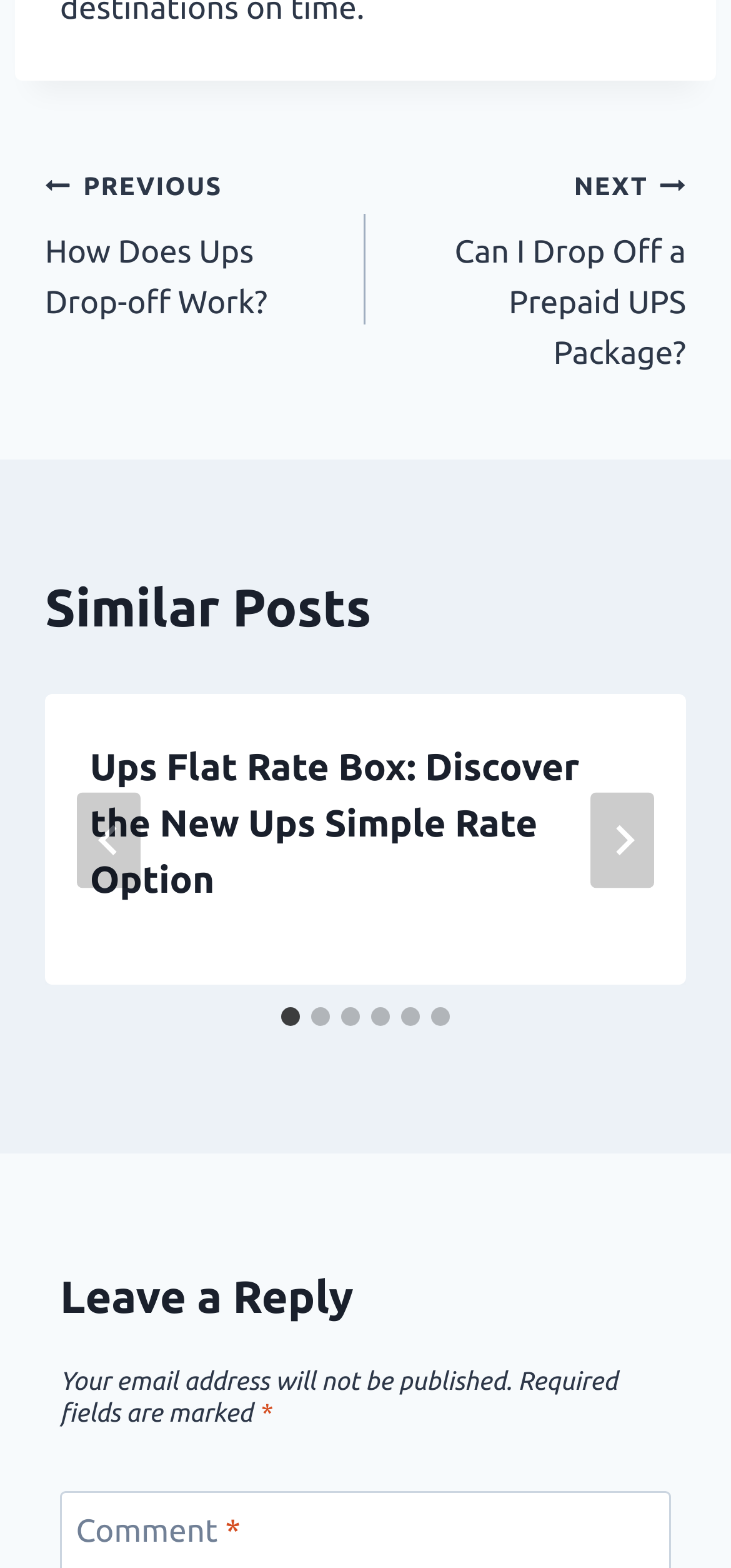What is the text above the comment section?
Using the visual information from the image, give a one-word or short-phrase answer.

Leave a Reply